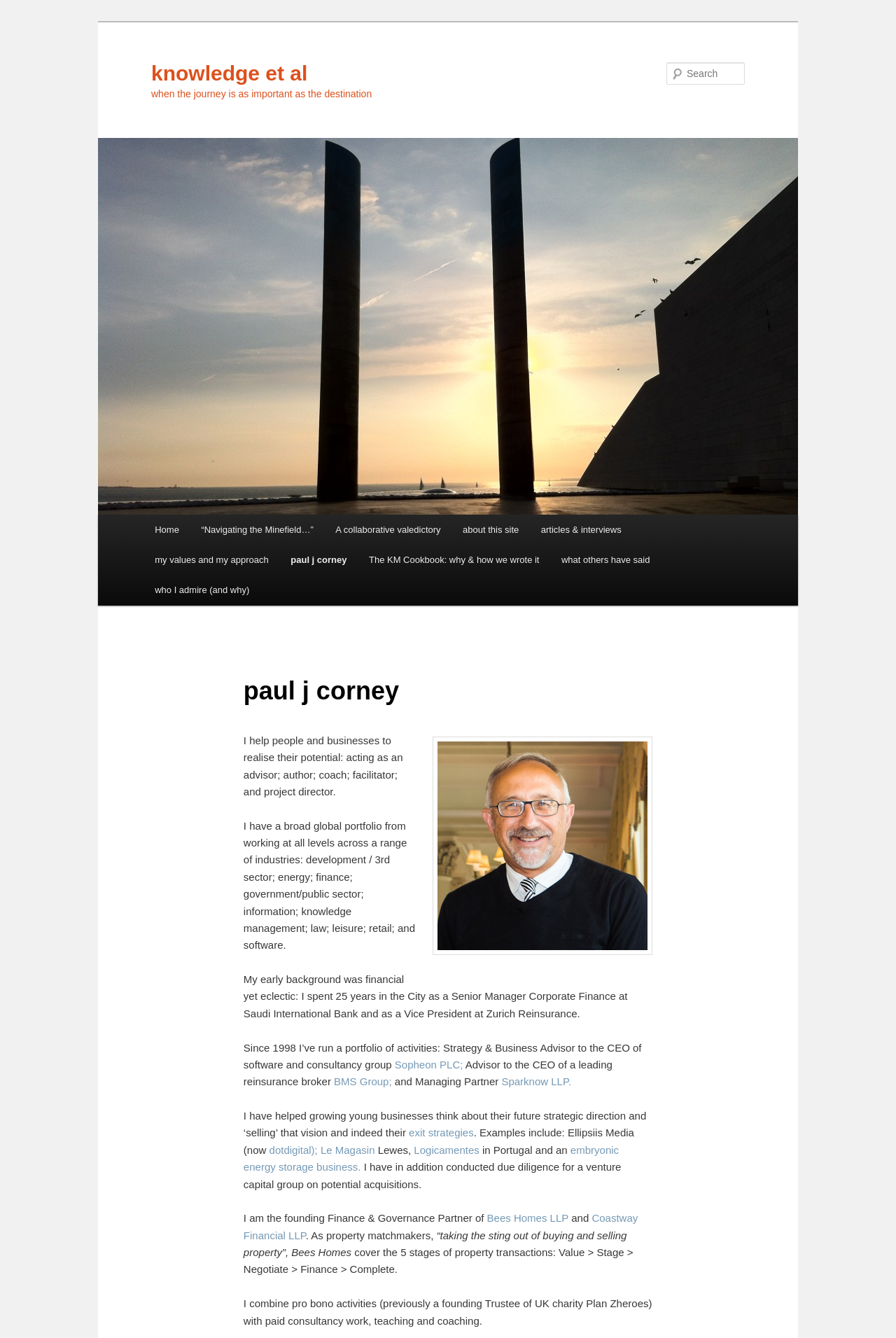Could you highlight the region that needs to be clicked to execute the instruction: "Go to the home page"?

[0.16, 0.385, 0.212, 0.407]